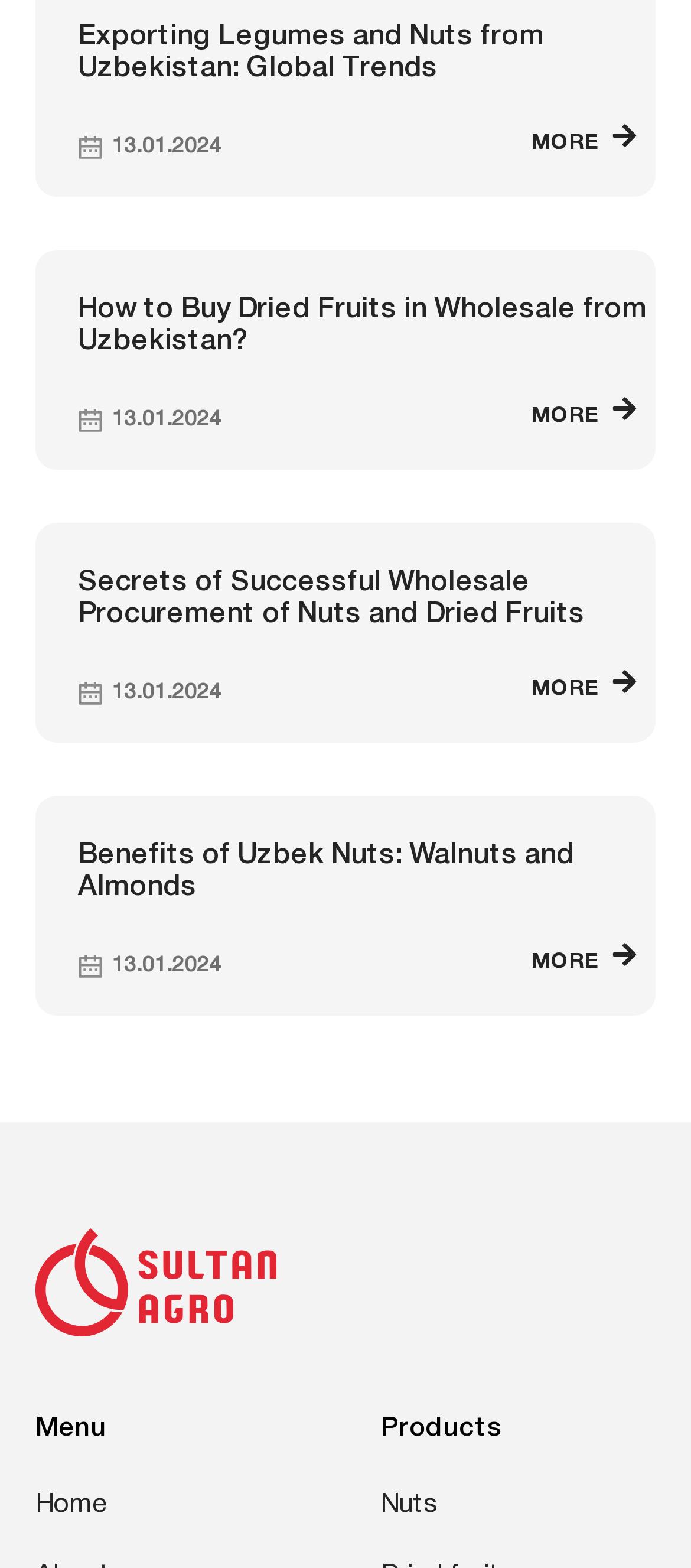Please find the bounding box coordinates of the element that you should click to achieve the following instruction: "Go to 'Home'". The coordinates should be presented as four float numbers between 0 and 1: [left, top, right, bottom].

[0.051, 0.937, 0.449, 0.982]